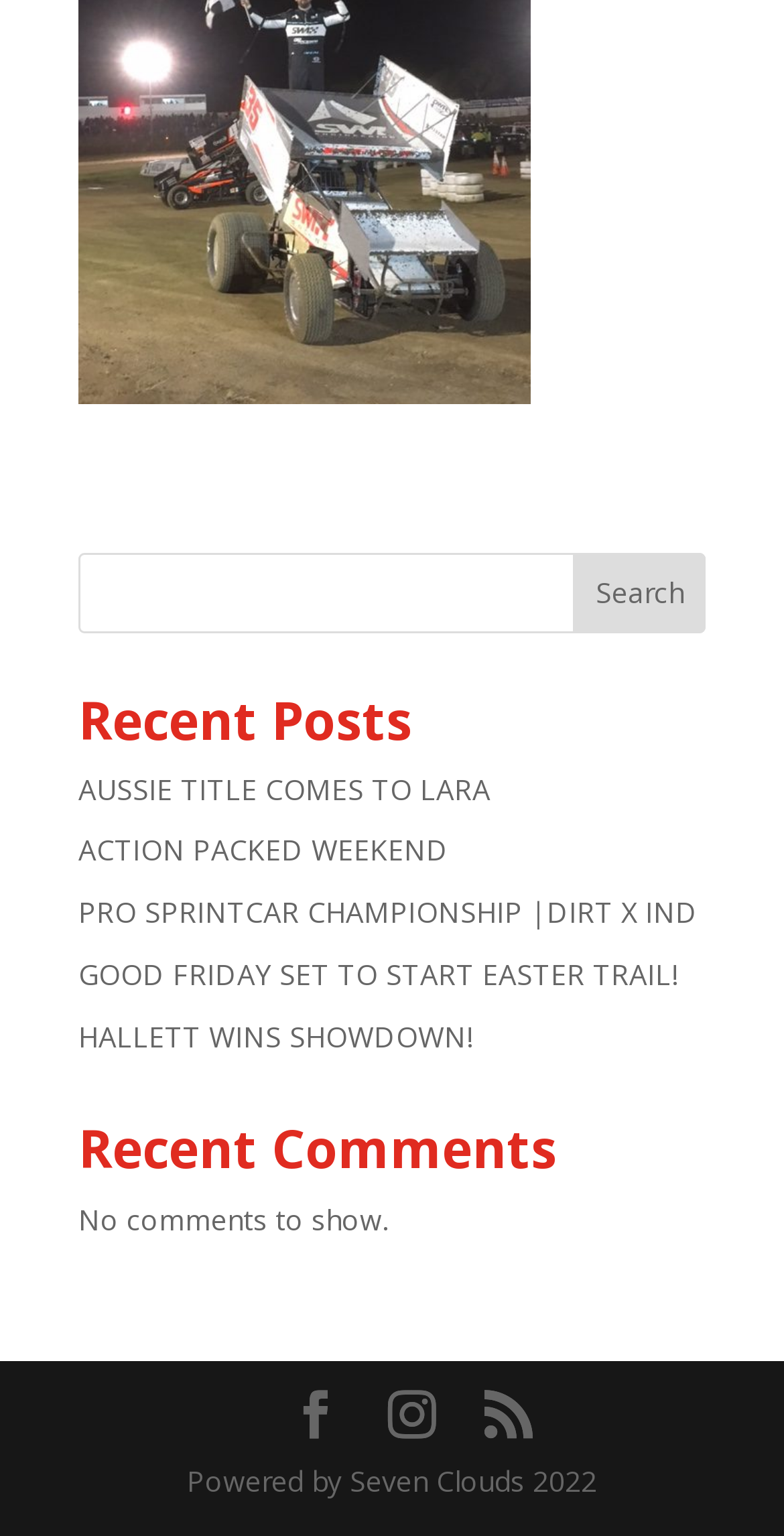Use the information in the screenshot to answer the question comprehensively: What is the copyright year of the website?

The footer of the webpage displays a static text 'Powered by Seven Clouds 2022', indicating that the website's copyright year is 2022.